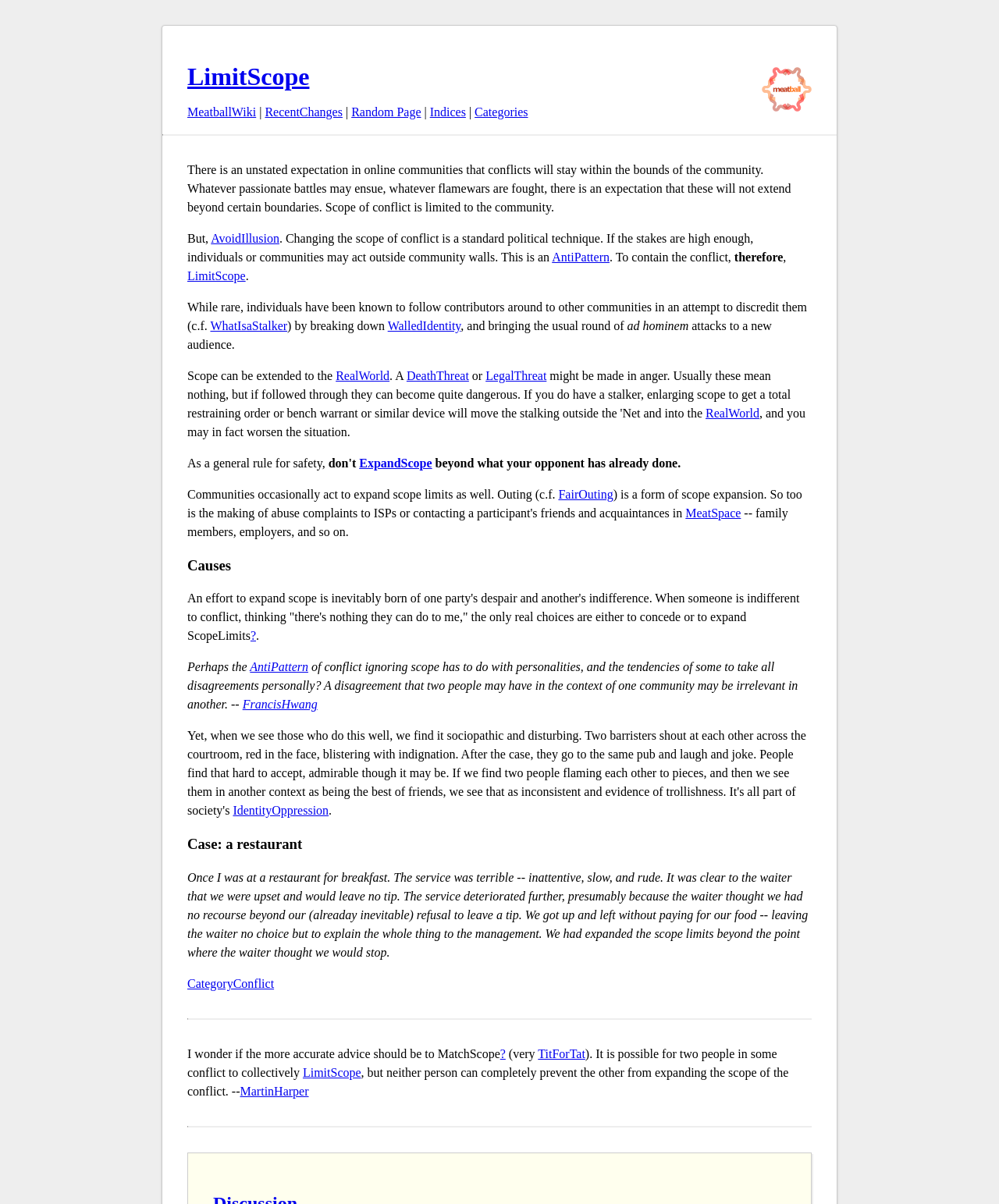Predict the bounding box of the UI element based on this description: "LimitScope".

[0.303, 0.885, 0.361, 0.896]